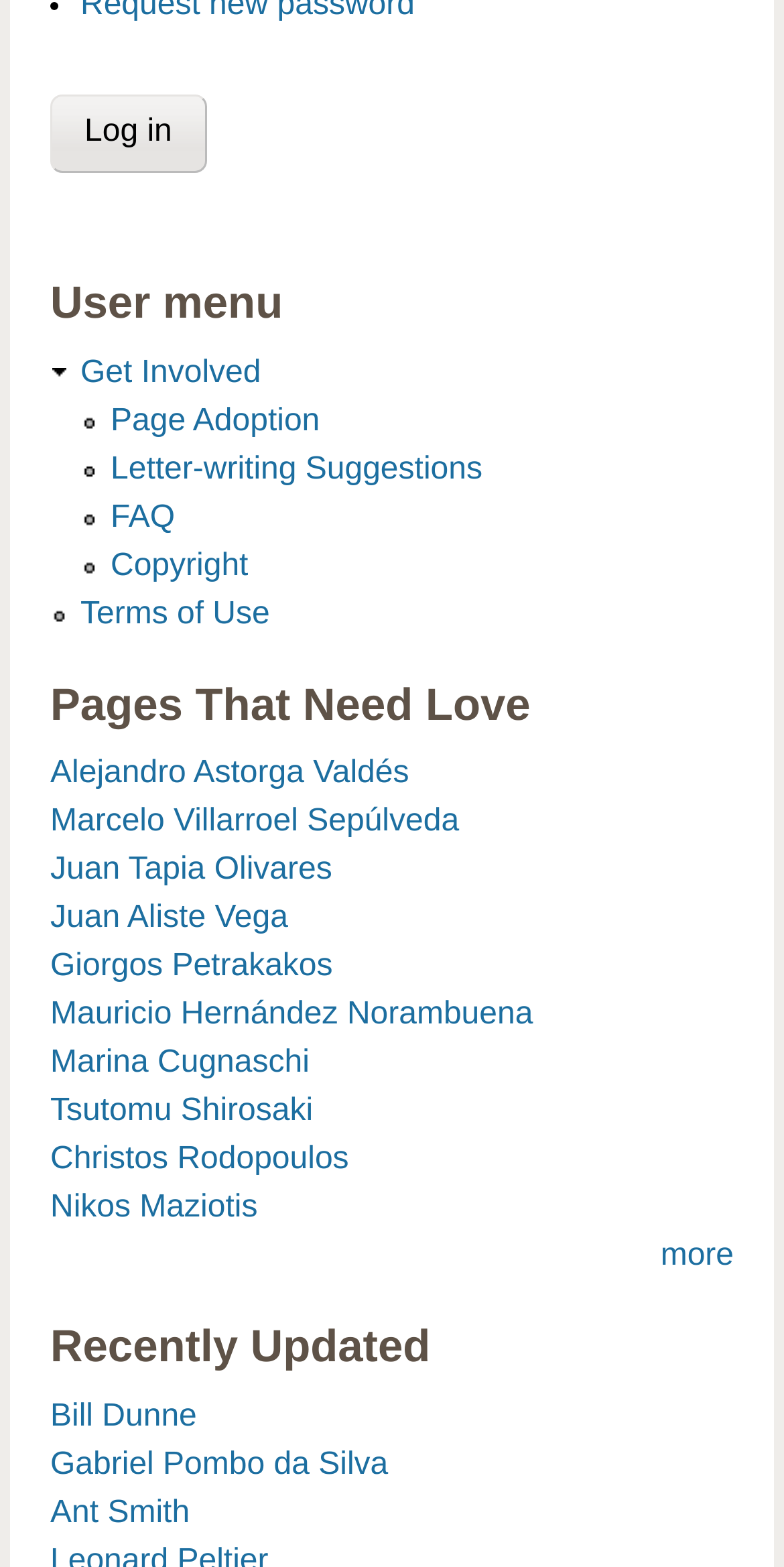Identify the bounding box for the given UI element using the description provided. Coordinates should be in the format (top-left x, top-left y, bottom-right x, bottom-right y) and must be between 0 and 1. Here is the description: Gabriel Pombo da Silva

[0.064, 0.924, 0.495, 0.946]